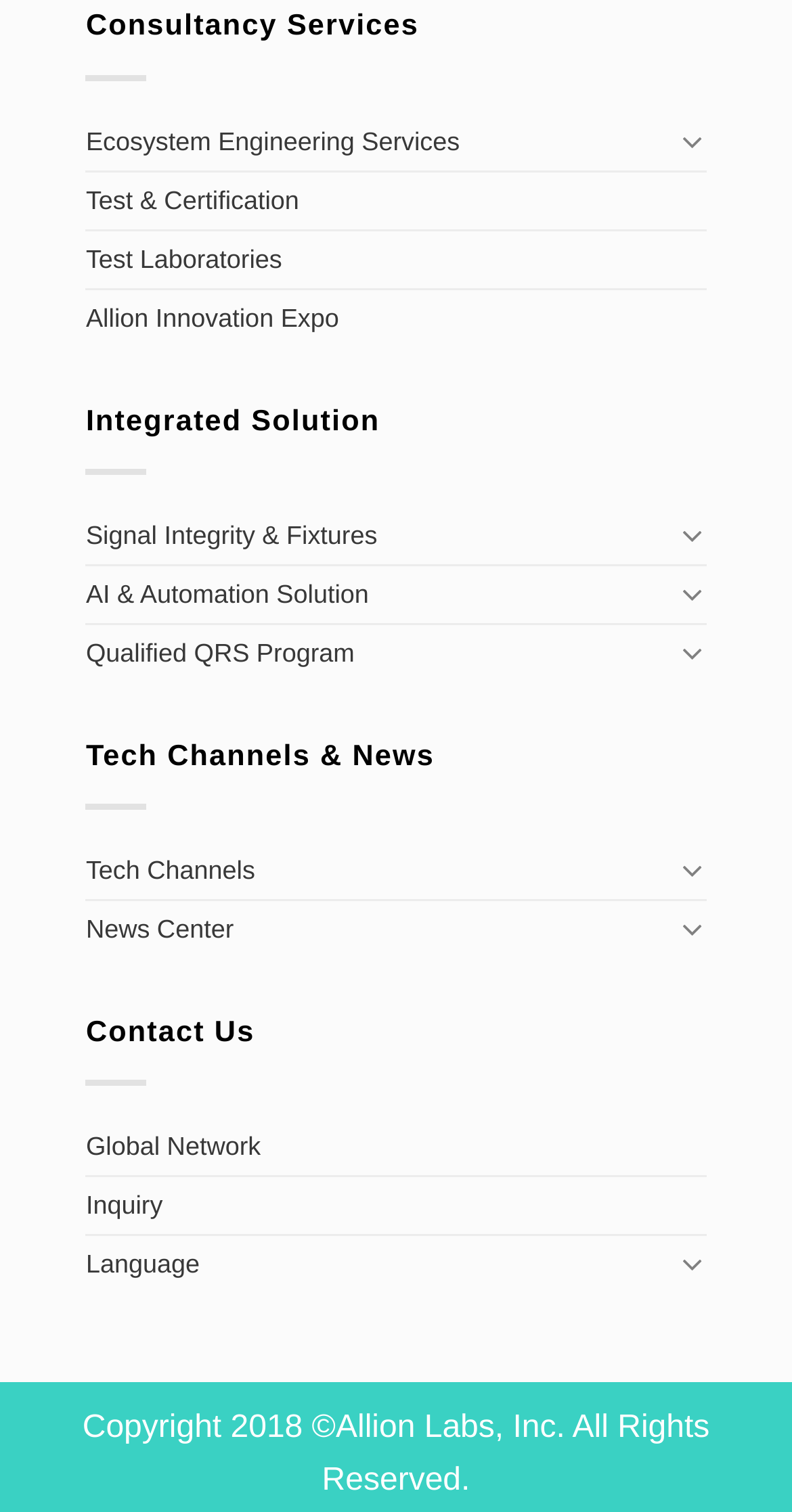Give a one-word or short phrase answer to this question: 
How many links are in the 'Contact Us' section?

3